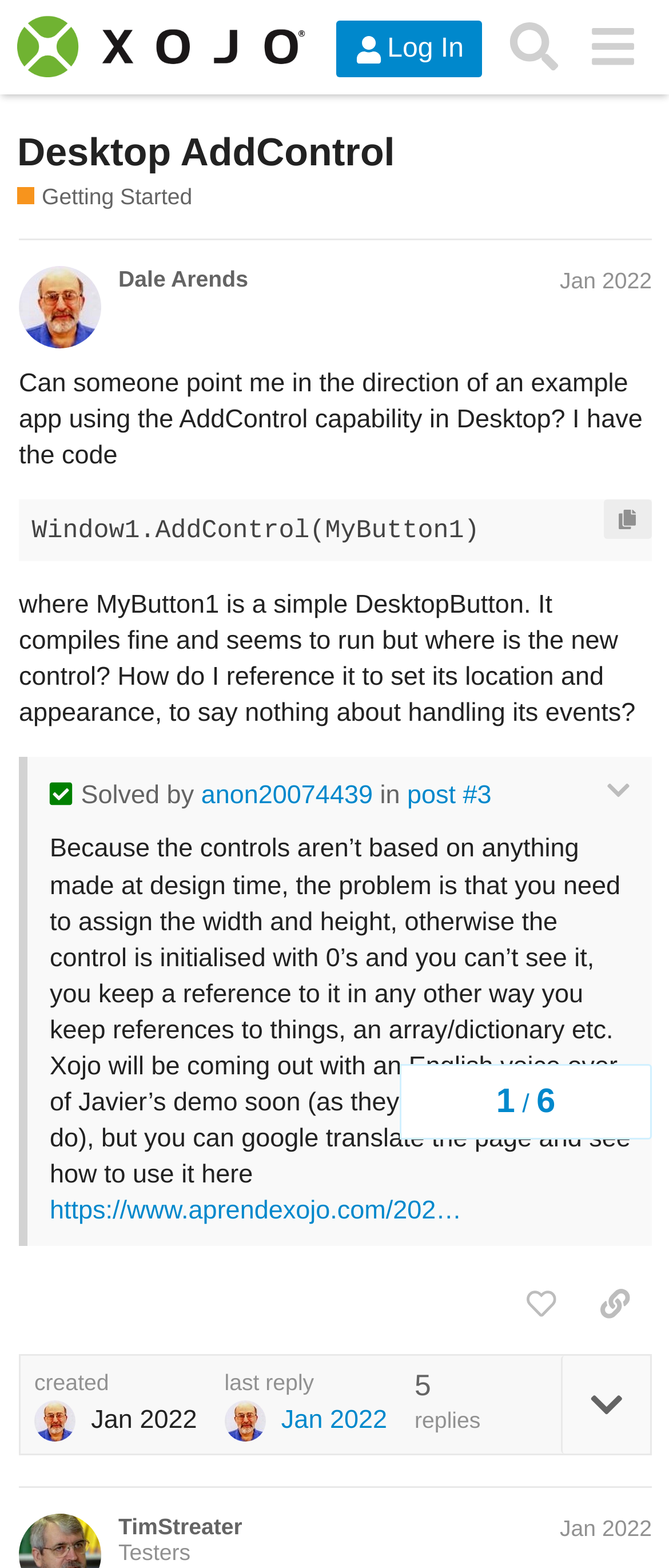Identify the bounding box coordinates for the element you need to click to achieve the following task: "Call the phone number". The coordinates must be four float values ranging from 0 to 1, formatted as [left, top, right, bottom].

None